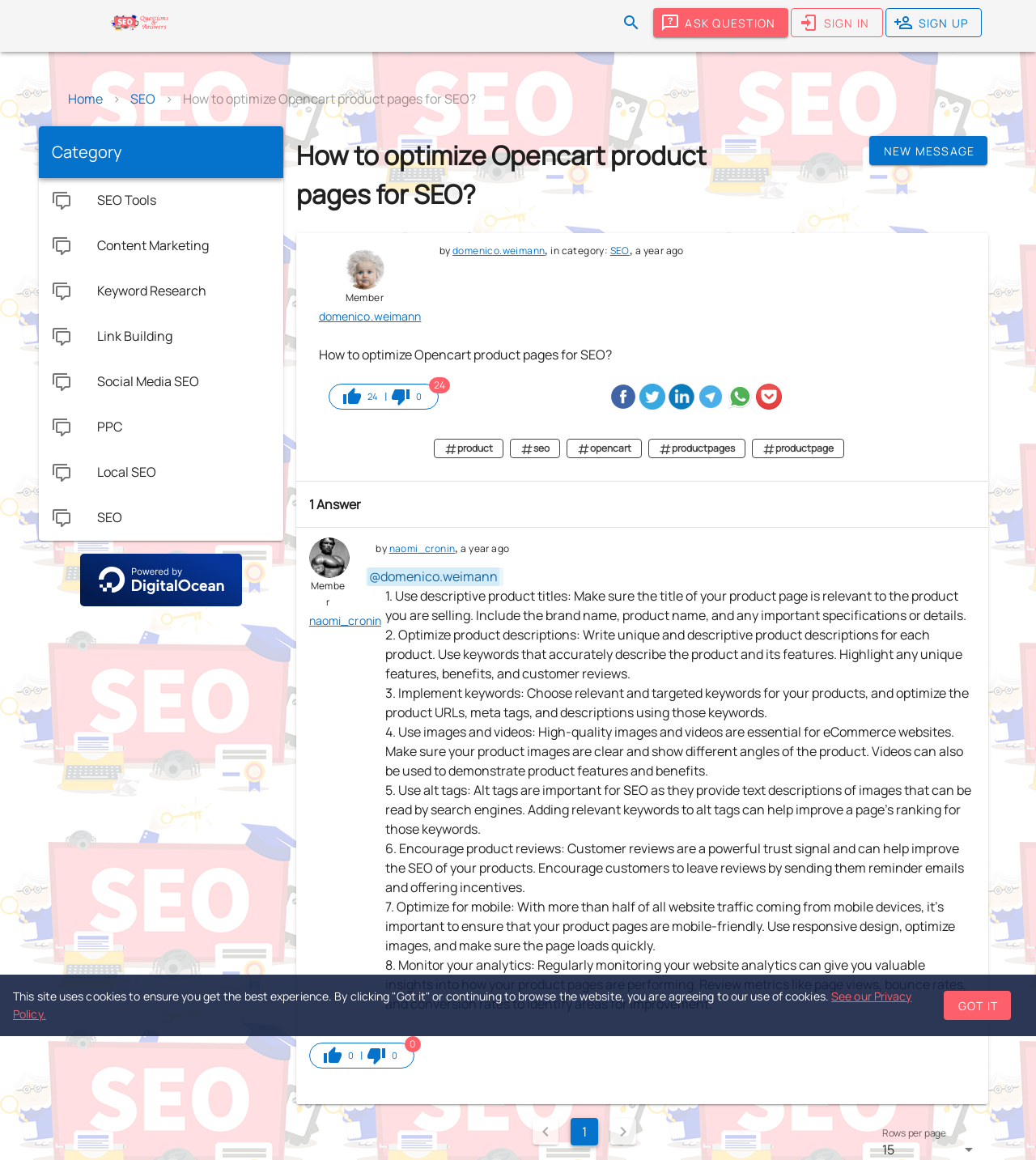Specify the bounding box coordinates of the area to click in order to follow the given instruction: "Click on the 'SEO' category link."

[0.125, 0.077, 0.15, 0.094]